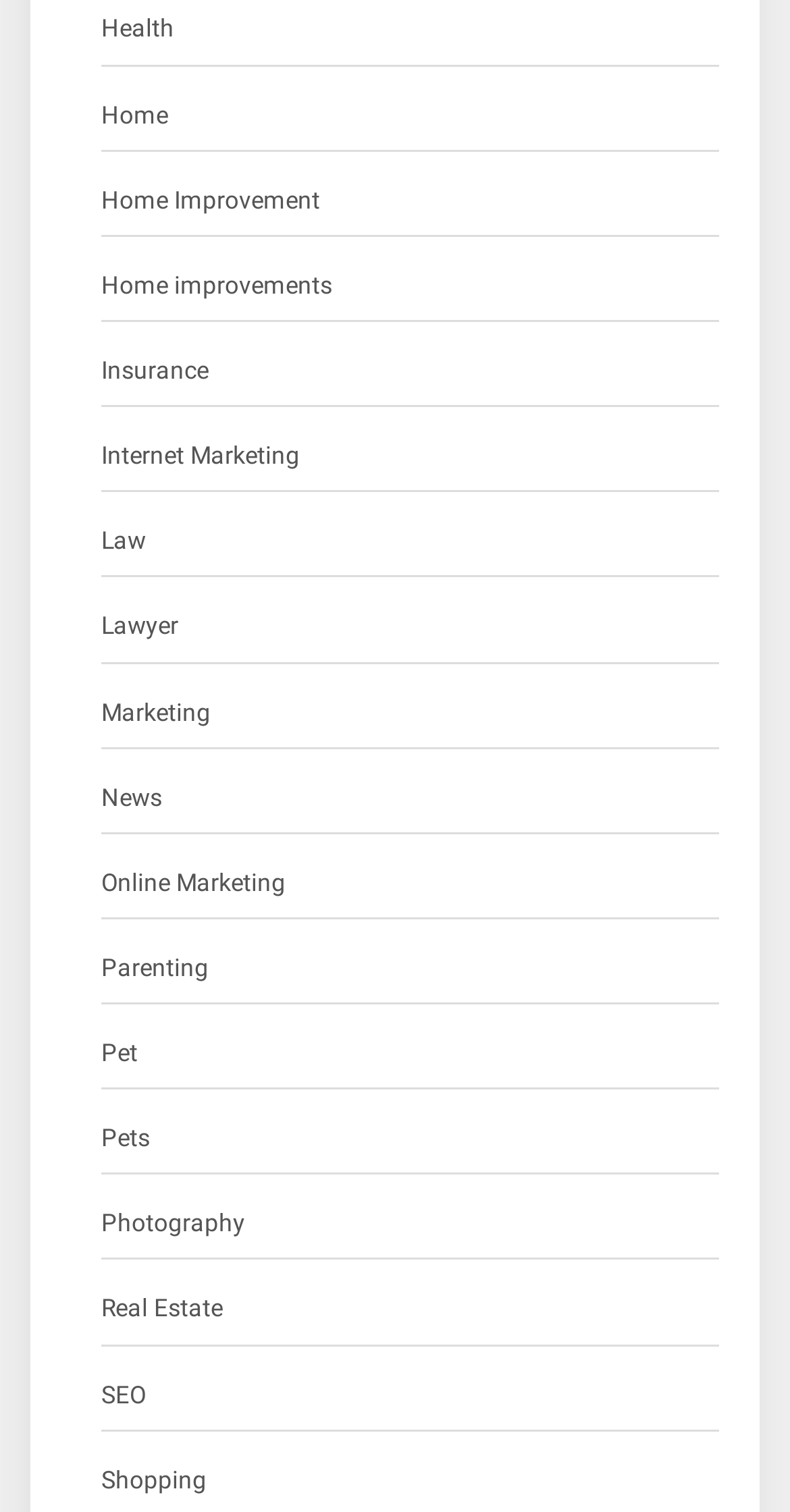What is the first category listed?
Identify the answer in the screenshot and reply with a single word or phrase.

Health